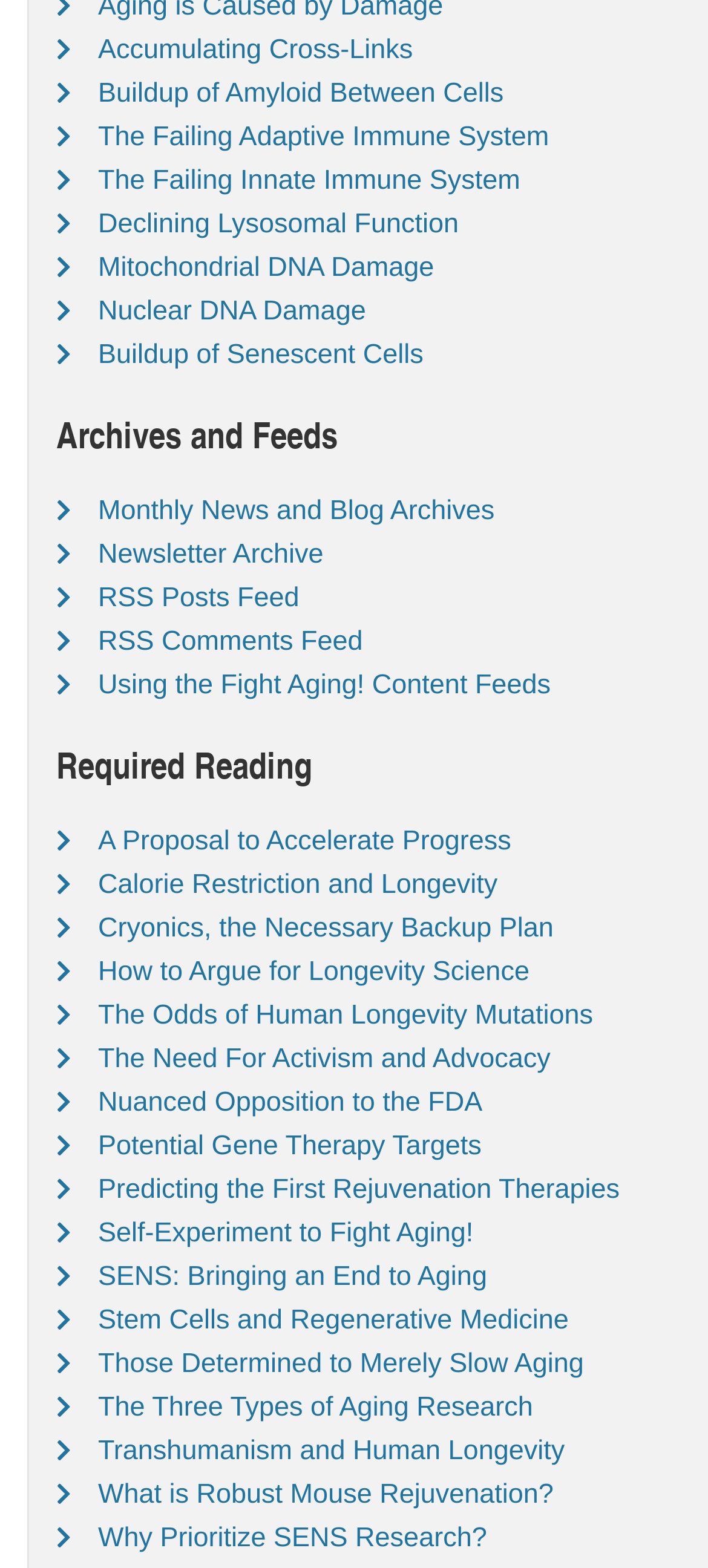Find the bounding box coordinates of the clickable area required to complete the following action: "Read about Calorie Restriction and Longevity".

[0.138, 0.555, 0.703, 0.574]